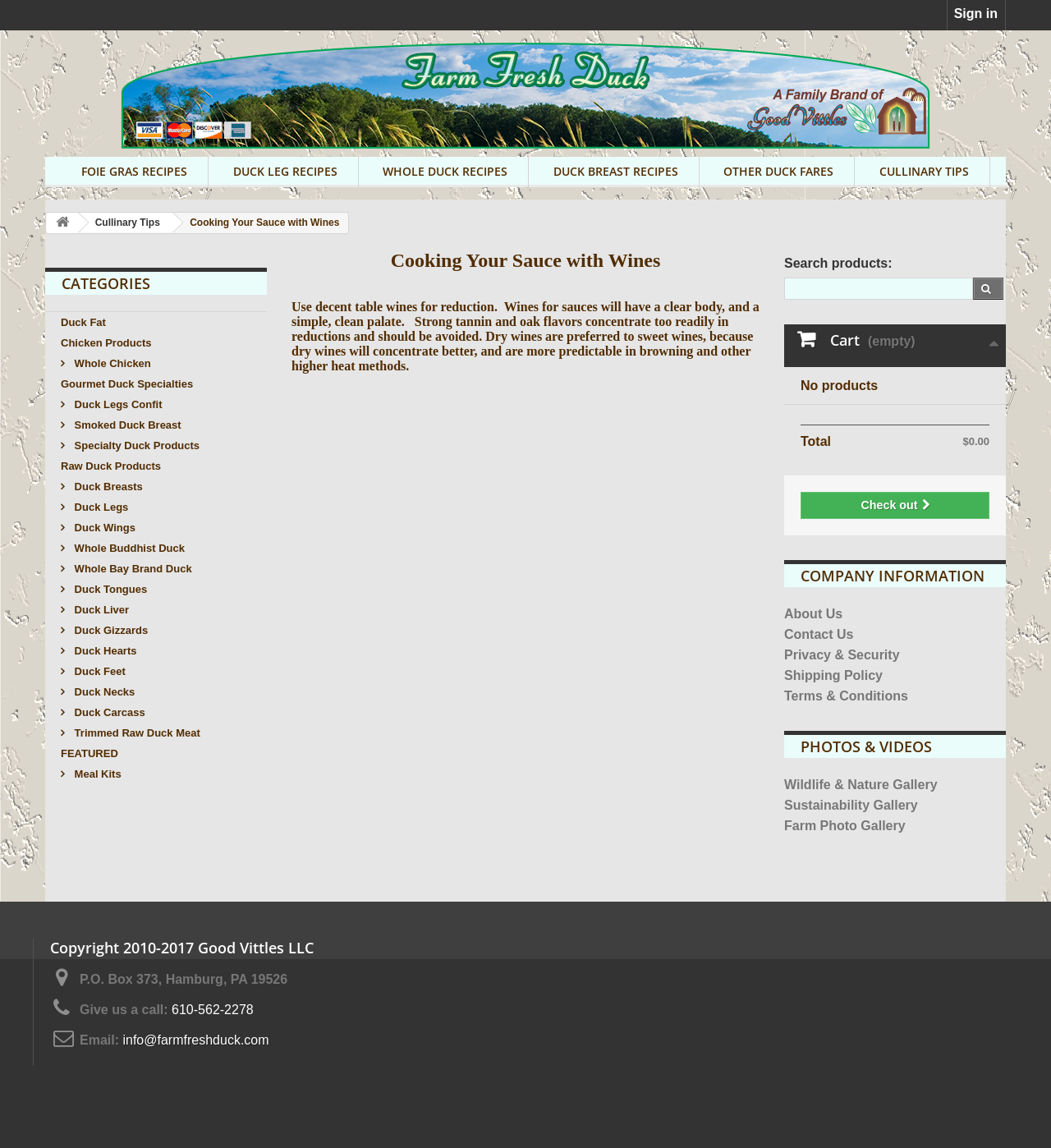Given the description "Trimmed Raw Duck Meat", determine the bounding box of the corresponding UI element.

[0.043, 0.629, 0.254, 0.647]